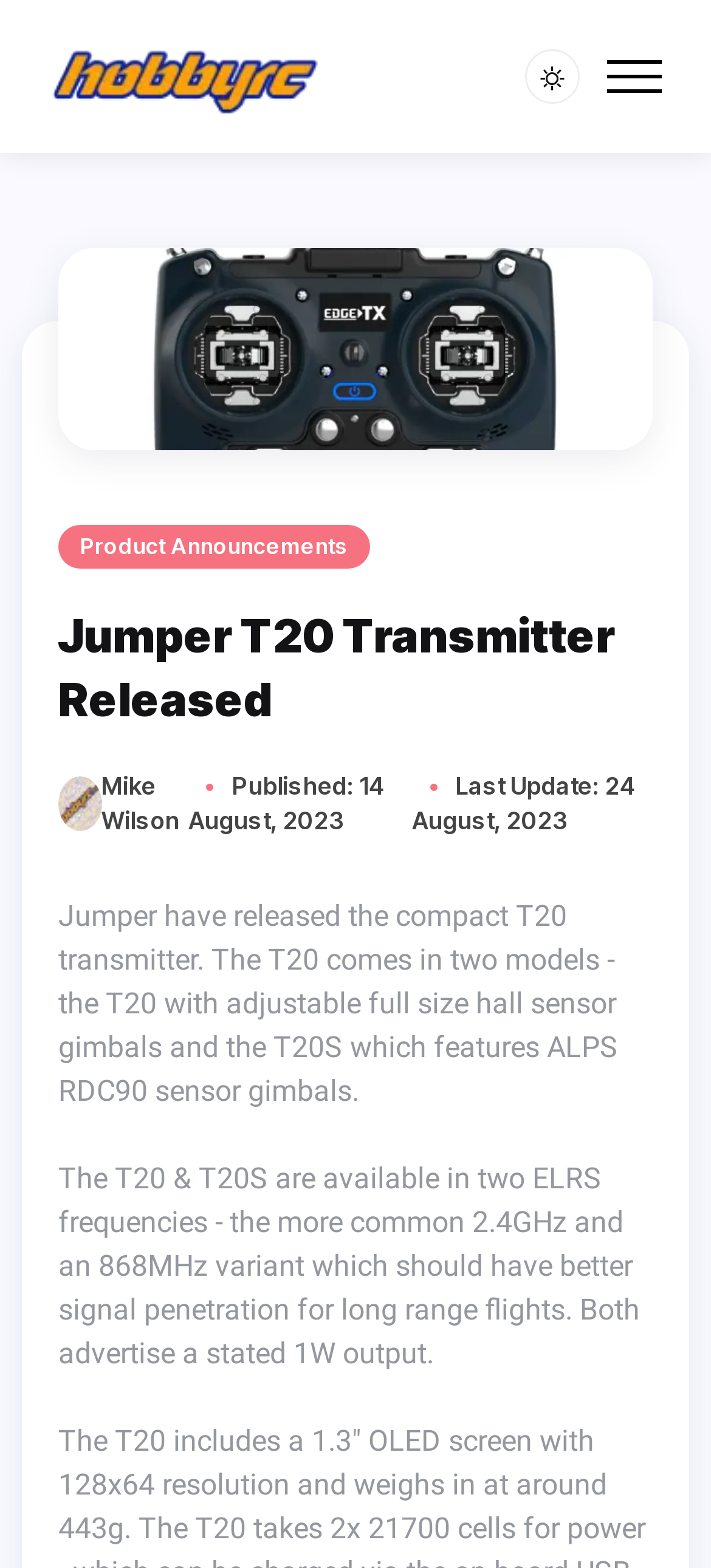Generate a comprehensive description of the webpage content.

The webpage is about the release of the Jumper T20 Transmitter, as indicated by the title "Jumper T20 Transmitter Released". At the top left corner, there is a HobbyRC logo, which is an image linked to the HobbyRC website. Next to the logo, there is a toggle navigation button.

Below the logo and navigation button, there is a section with a heading that repeats the title "Jumper T20 Transmitter Released". This section also contains an image of the author, Mike Wilson, positioned at the top left corner. To the right of the author image, there are two lines of text indicating the publication and last update dates.

The main content of the webpage is a paragraph of text that describes the Jumper T20 transmitter, its models, and features. This text is positioned below the heading and author information. The text is divided into two paragraphs, with the first paragraph describing the transmitter's models and gimbals, and the second paragraph discussing the available frequencies and output power.

There are no other UI elements or images on the webpage besides the HobbyRC logo, author image, and the text content.